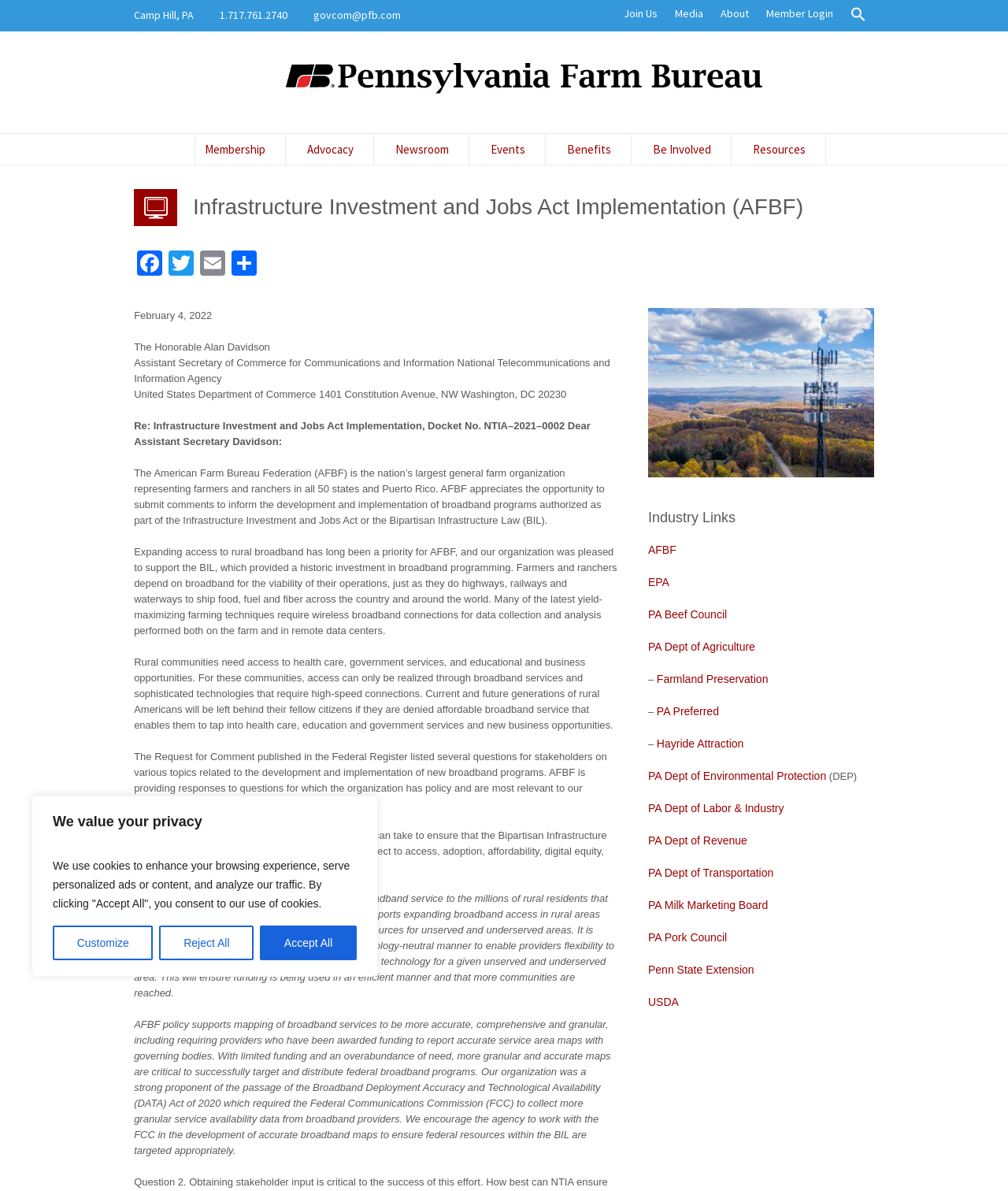What is the purpose of the Infrastructure Investment and Jobs Act?
From the image, respond with a single word or phrase.

Expand rural broadband access